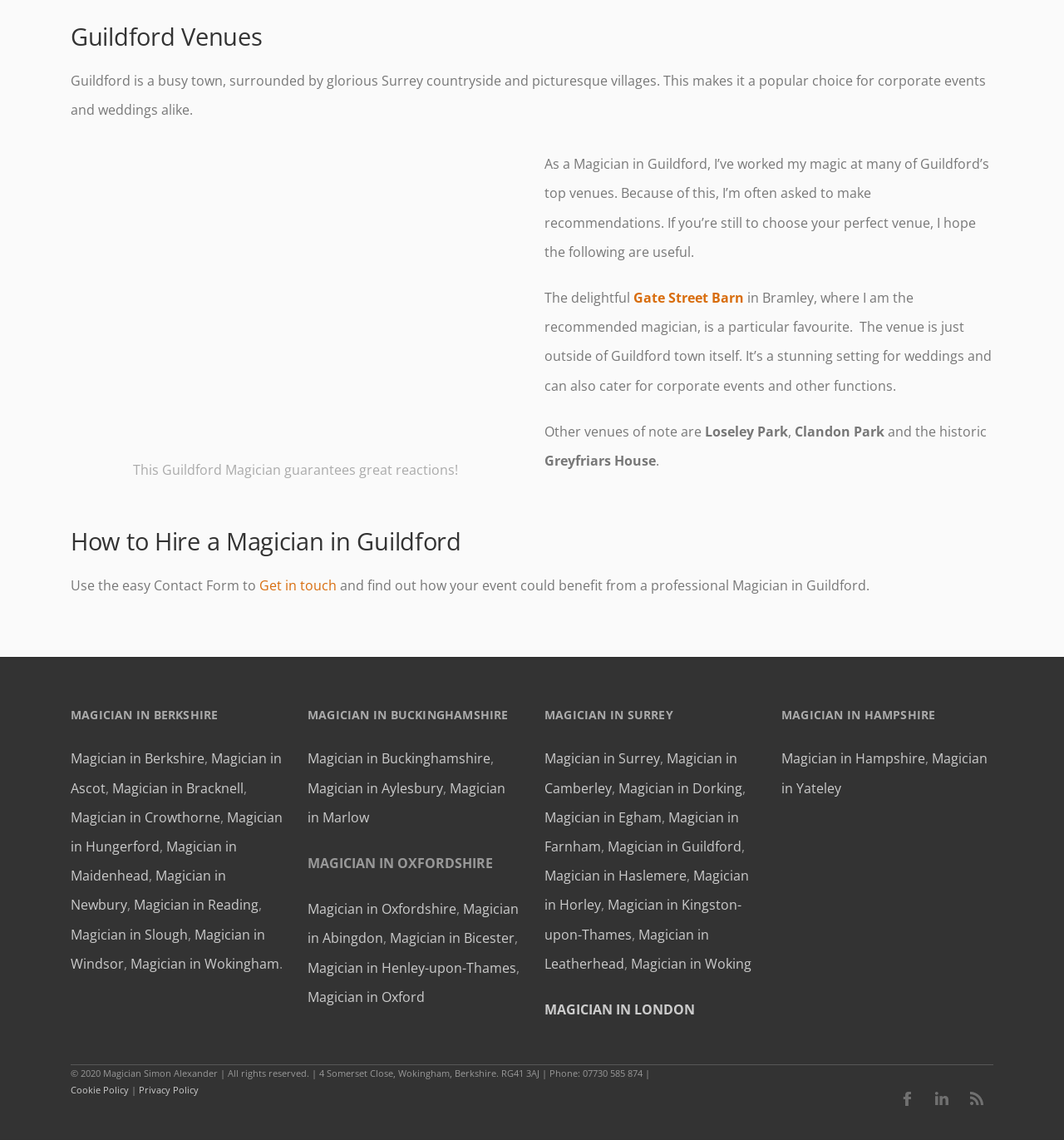How many venues are mentioned in Guildford?
Based on the visual content, answer with a single word or a brief phrase.

5